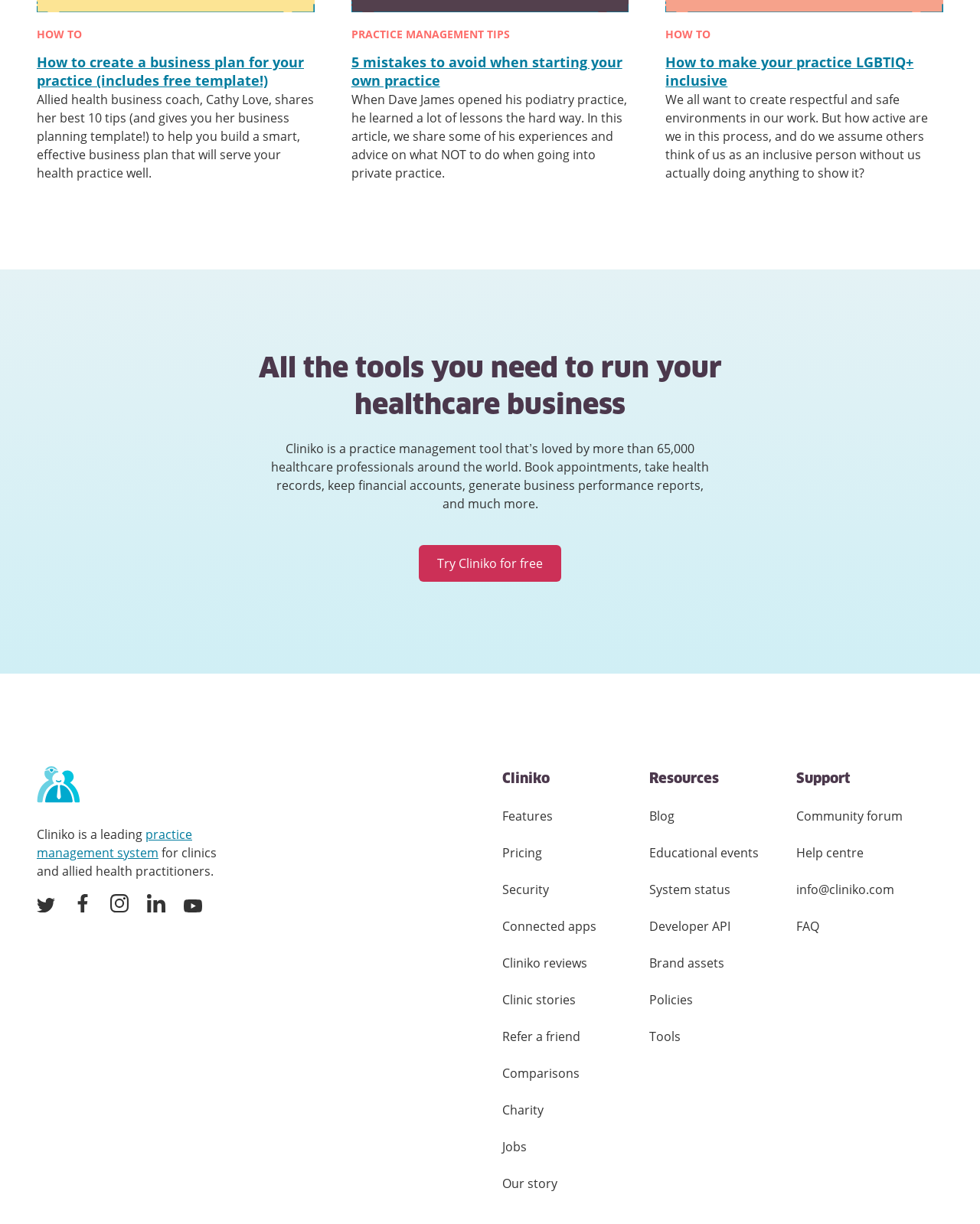Provide the bounding box coordinates of the HTML element this sentence describes: "Refer a friend". The bounding box coordinates consist of four float numbers between 0 and 1, i.e., [left, top, right, bottom].

[0.512, 0.839, 0.592, 0.854]